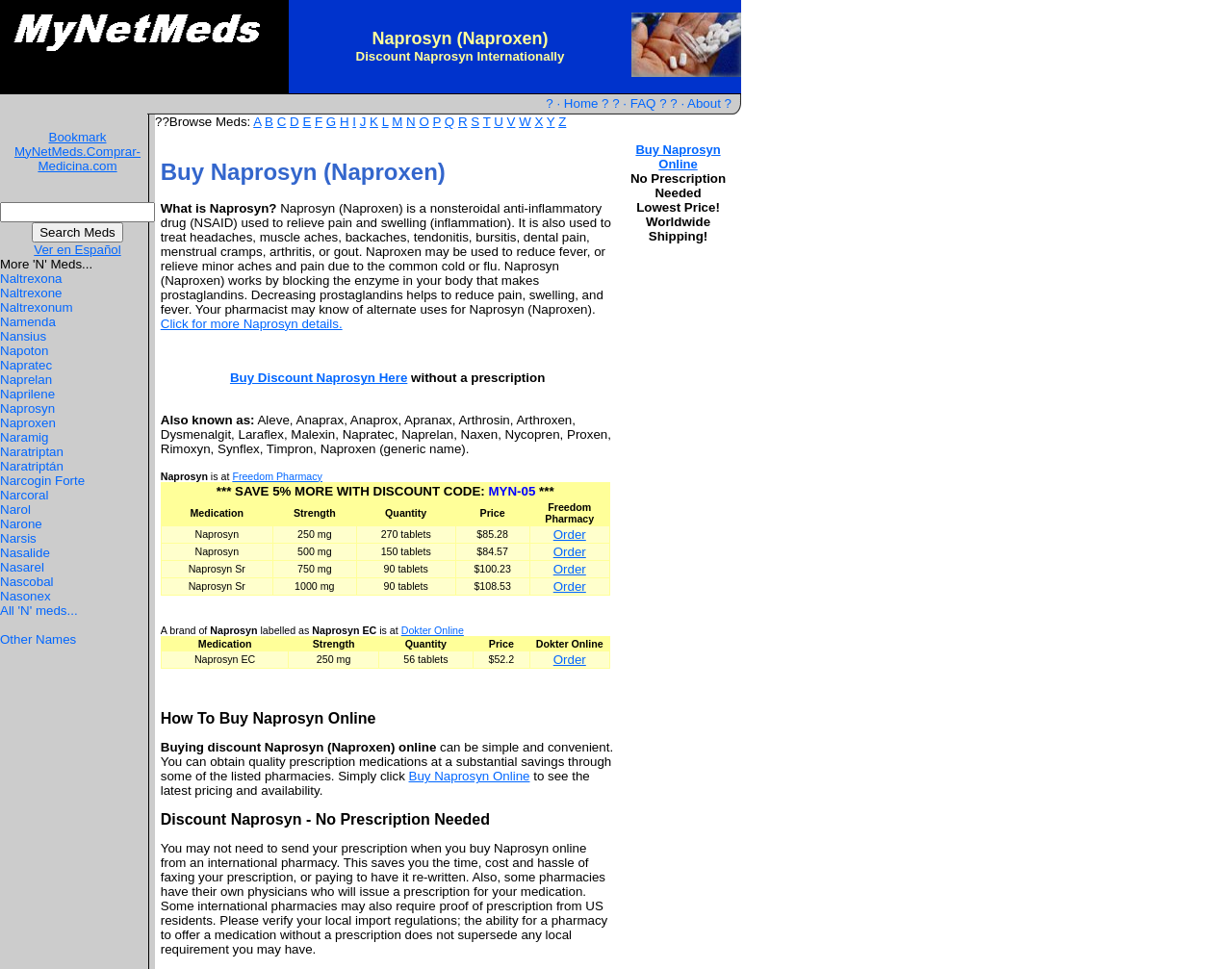Pinpoint the bounding box coordinates of the clickable element to carry out the following instruction: "Click the 'Order' button in the first row of the table."

[0.449, 0.544, 0.476, 0.559]